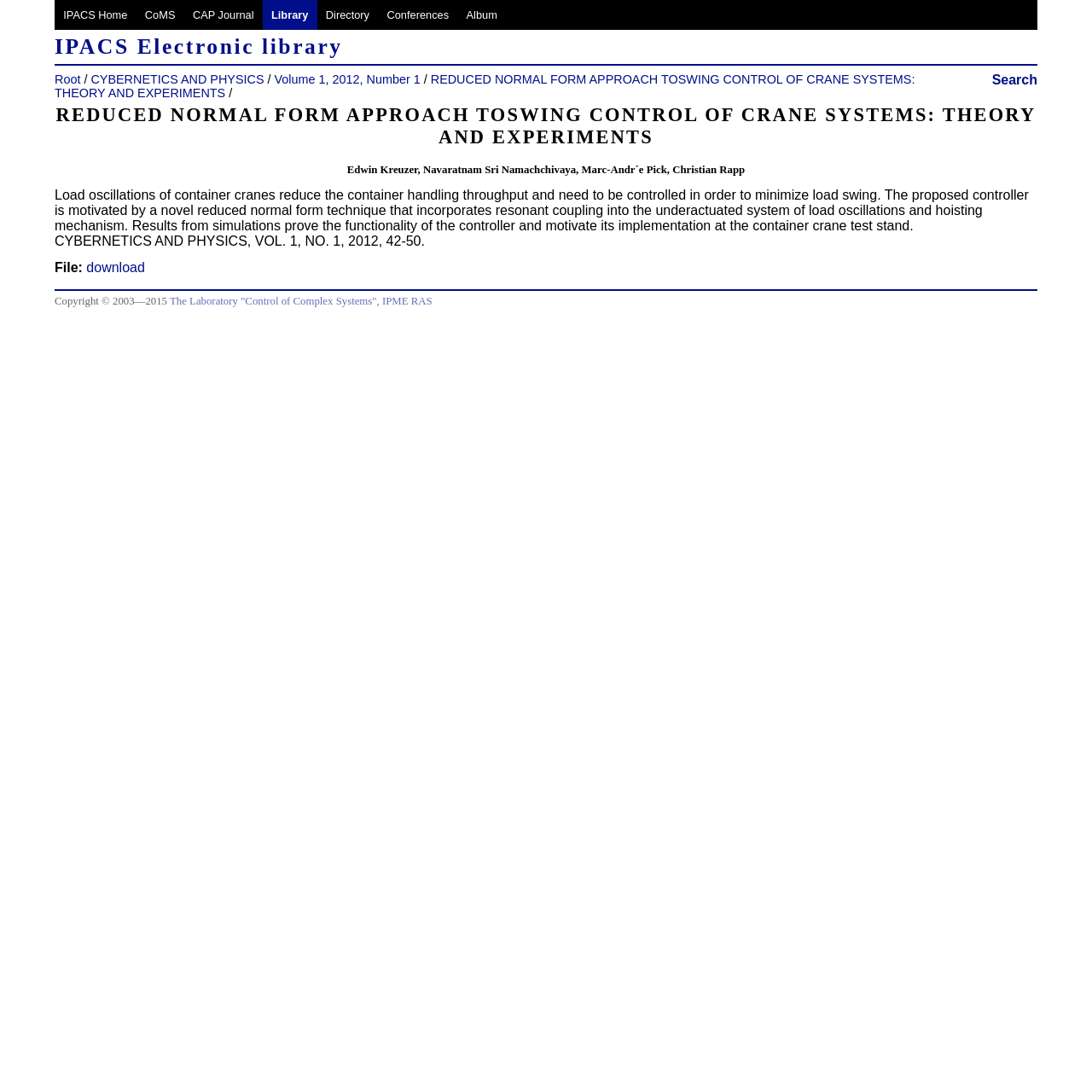Locate the bounding box coordinates of the element I should click to achieve the following instruction: "visit the Laboratory "Control of Complex Systems", IPME RAS".

[0.155, 0.27, 0.396, 0.281]